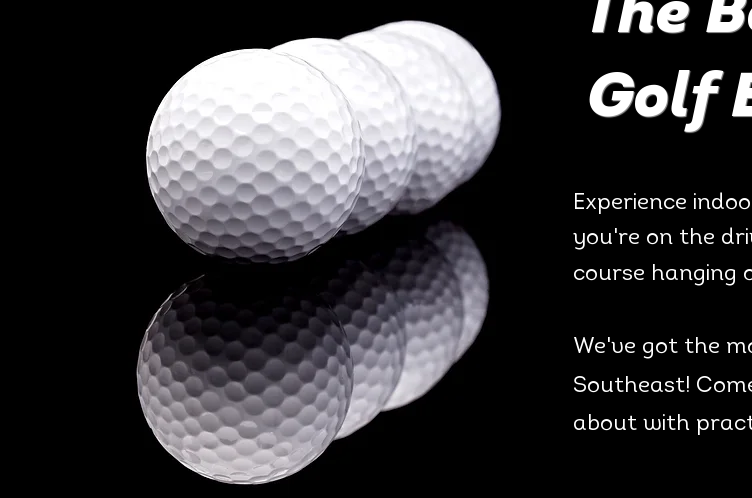Give a detailed account of the visual elements in the image.

The image features a striking close-up of three white golf balls arranged in a staggered formation, showcasing their textured surfaces with dimples that enhance aerodynamics. The backdrop is sleek and black, allowing the golf balls to stand out vividly, and creating an elegant reflection beneath them that adds depth to the composition. To the right, bold text reads, "The Best Indoor Golf Experience," capturing the essence of the indoor golfing theme. Additional text invites viewers to "Experience indoor golf like you're on the driving course hanging out with friends," highlighting the social and recreational aspects of this unique golfing venue. This visual and textual combination emphasizes the excitement and camaraderie that indoor golfing offers.